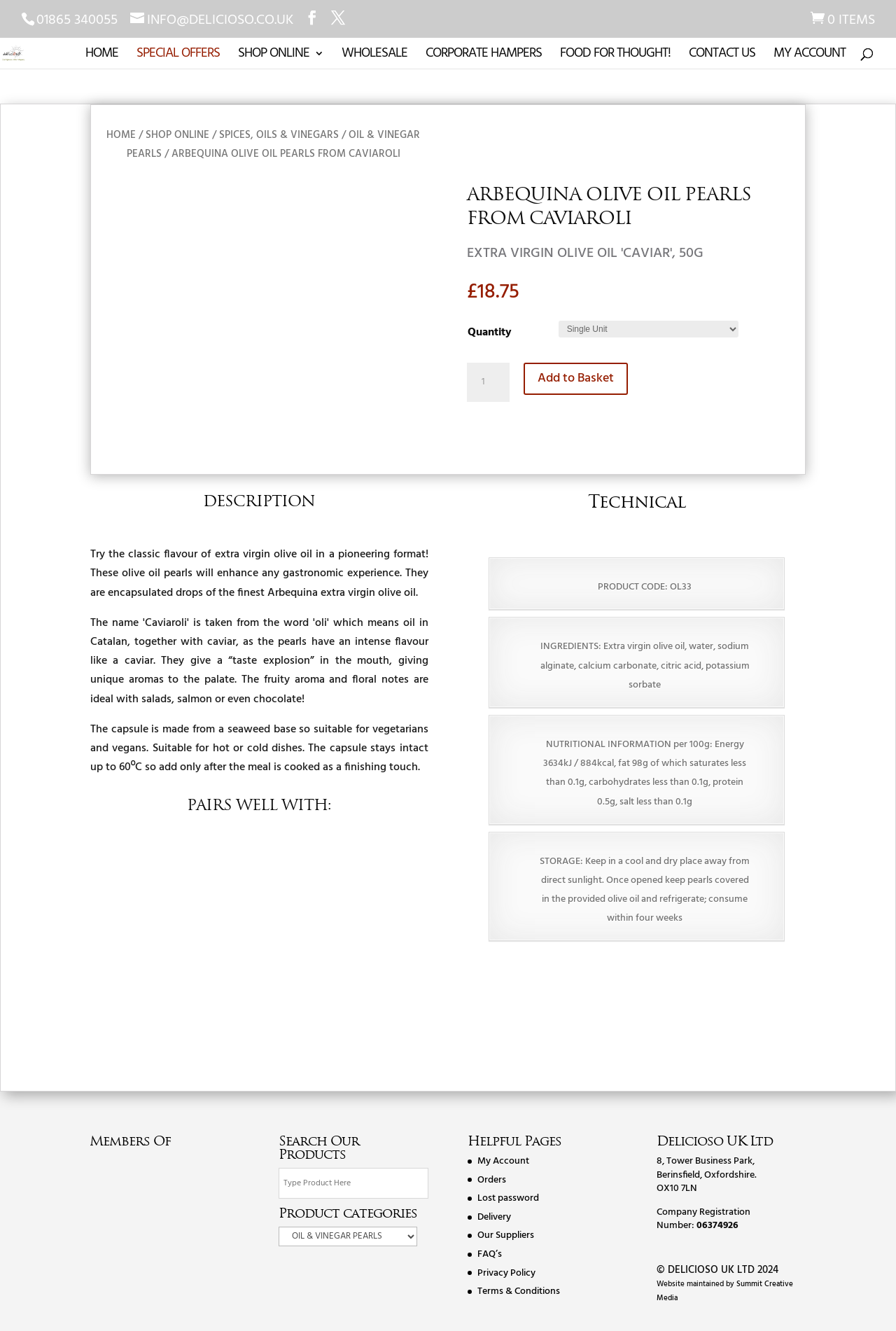What is the category of the product ARBEQUINA OLIVE OIL PEARLS FROM CAVIAROLI?
Refer to the image and provide a one-word or short phrase answer.

OIL & VINEGAR PEARLS